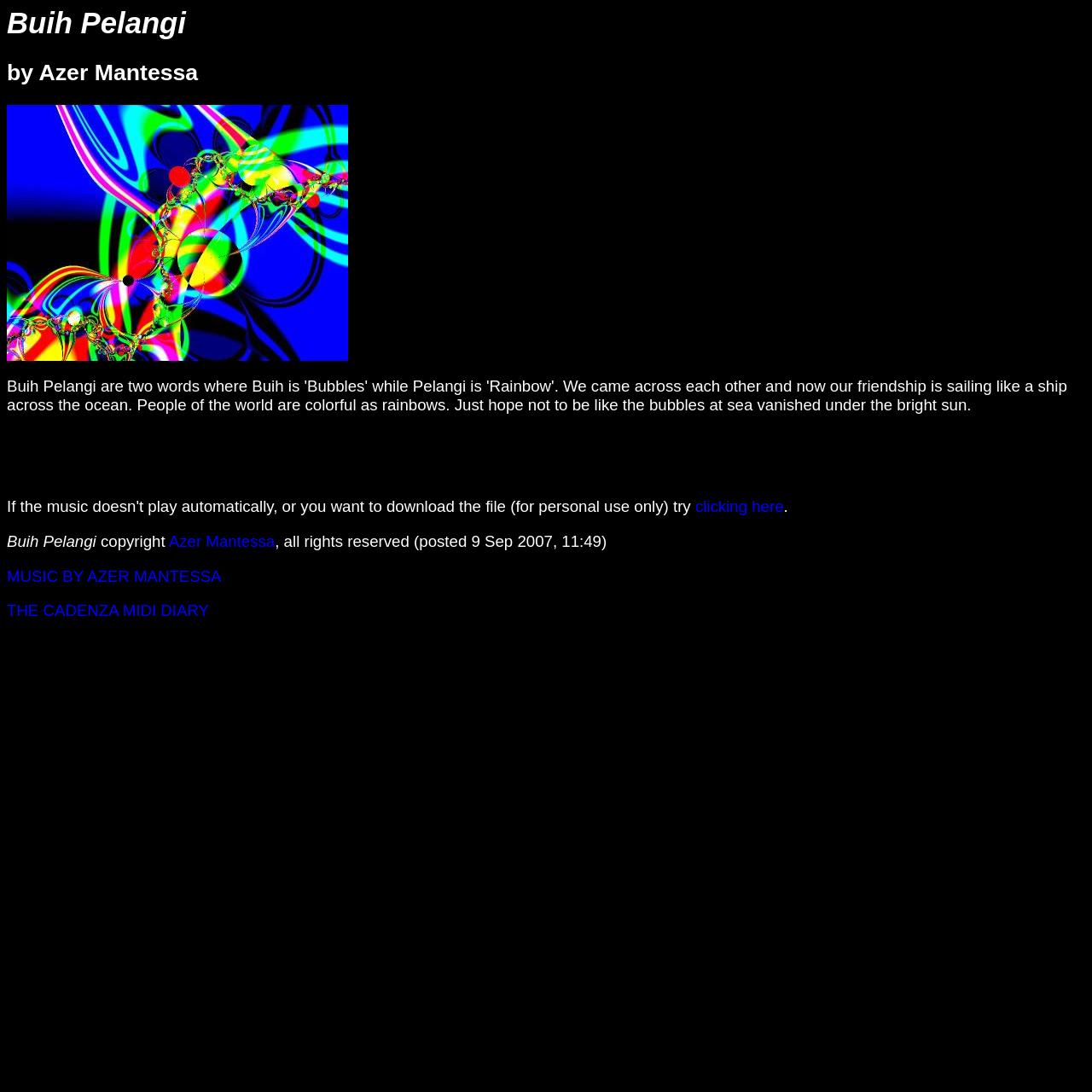Describe the webpage meticulously, covering all significant aspects.

The webpage is about "Buih Pelangi by Azer Mantessa". At the top, there are two headings, "Buih Pelangi" and "by Azer Mantessa", placed side by side. Below the headings, there is an image taking up about a quarter of the screen width. To the right of the image, there is an embedded object. 

Further down, there is a link "clicking here" followed by a period. Below this, there are several lines of text. The first line contains the title "Buih Pelangi" again, followed by the word "copyright". The next element is a link to "Azer Mantessa", and then a sentence stating the copyright information, including the date "9 Sep 2007, 11:49". 

Below this, there are two more links, "MUSIC BY AZER MANTESSA" and "THE CADENZA MIDI DIARY", placed one below the other.